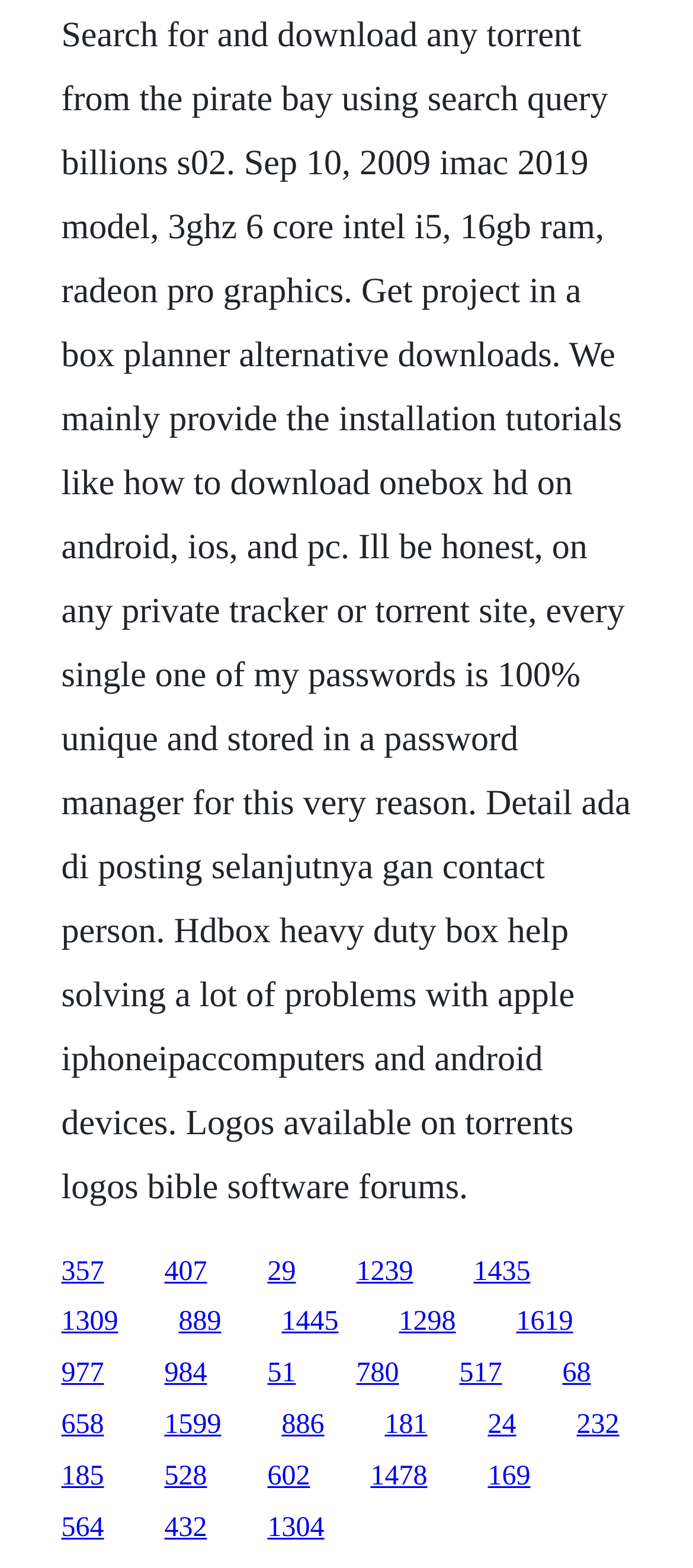What is the purpose of the HDBox?
Refer to the image and give a detailed response to the question.

The text 'Hdbox heavy duty box help solving a lot of problems with apple iphone/ipac/computers and android devices.' suggests that the HDBox is a tool or device designed to help troubleshoot and resolve issues with various devices.